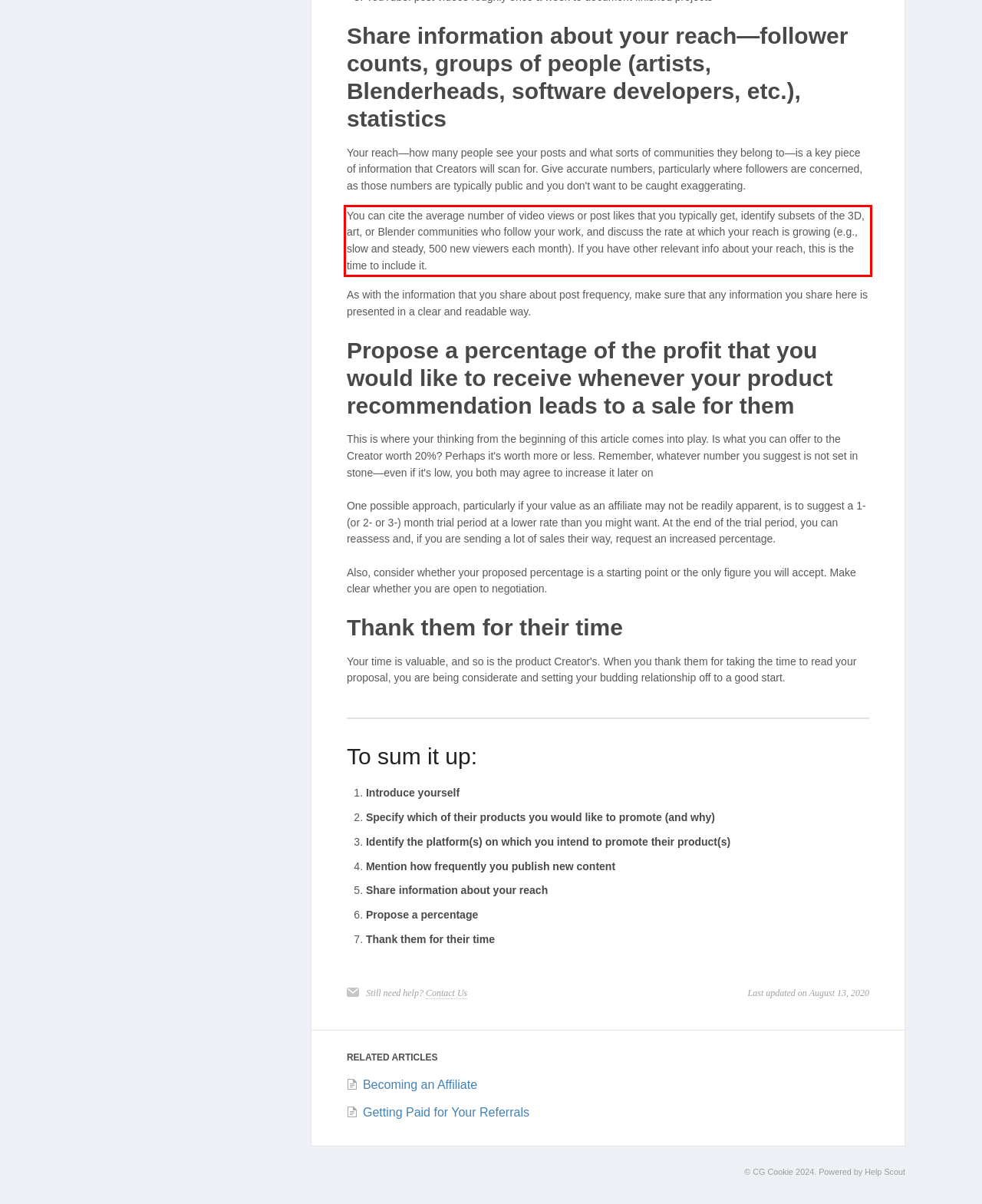You are given a screenshot of a webpage with a UI element highlighted by a red bounding box. Please perform OCR on the text content within this red bounding box.

You can cite the average number of video views or post likes that you typically get, identify subsets of the 3D, art, or Blender communities who follow your work, and discuss the rate at which your reach is growing (e.g., slow and steady, 500 new viewers each month). If you have other relevant info about your reach, this is the time to include it.